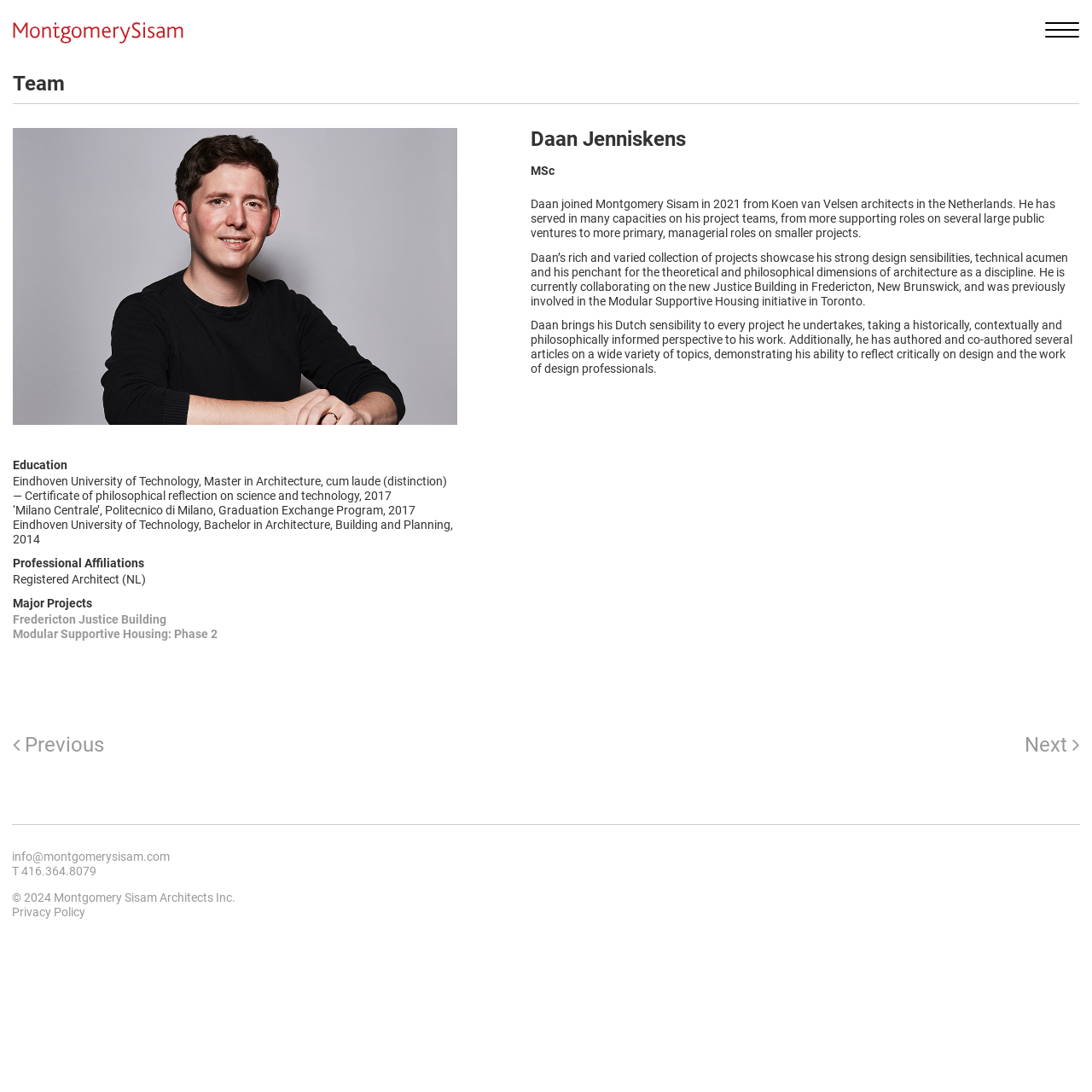Identify the bounding box coordinates of the clickable region to carry out the given instruction: "Click the Toggle navigation button".

[0.957, 0.009, 0.988, 0.051]